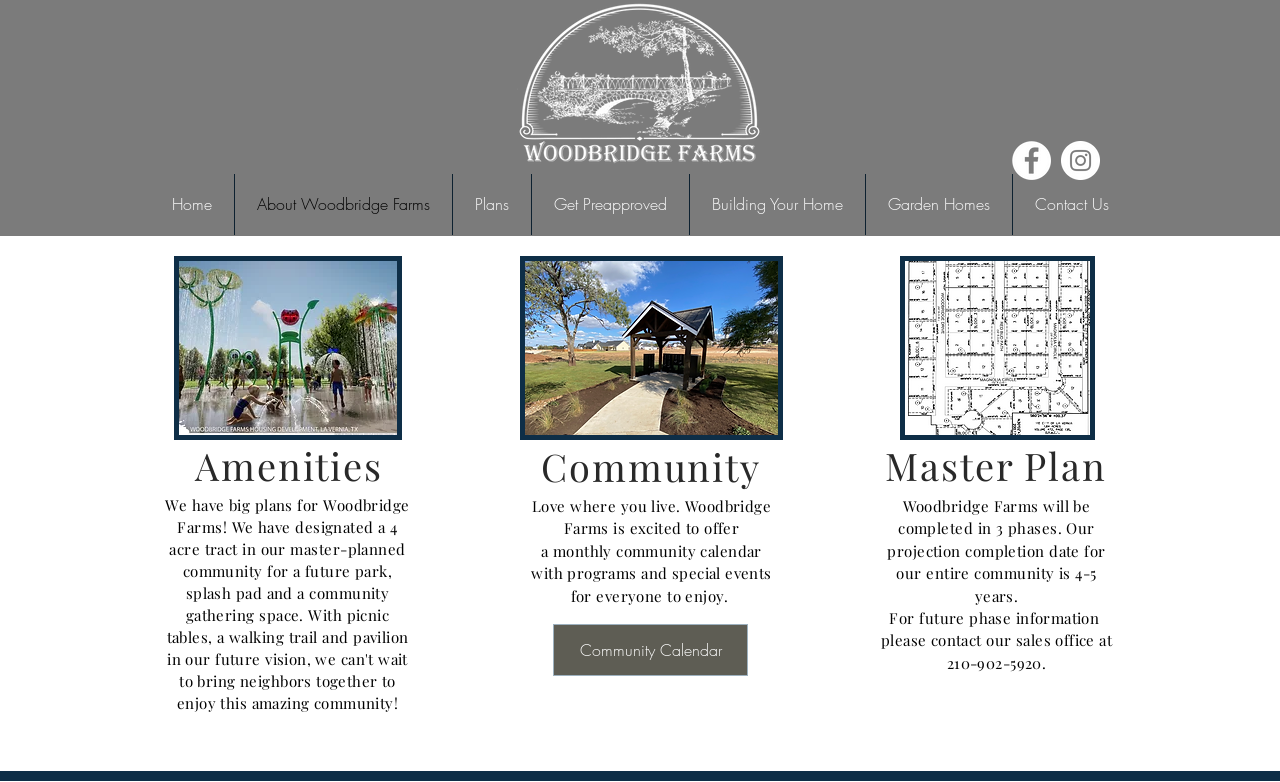Please specify the bounding box coordinates of the clickable region to carry out the following instruction: "Check the Facebook link". The coordinates should be four float numbers between 0 and 1, in the format [left, top, right, bottom].

[0.791, 0.18, 0.821, 0.23]